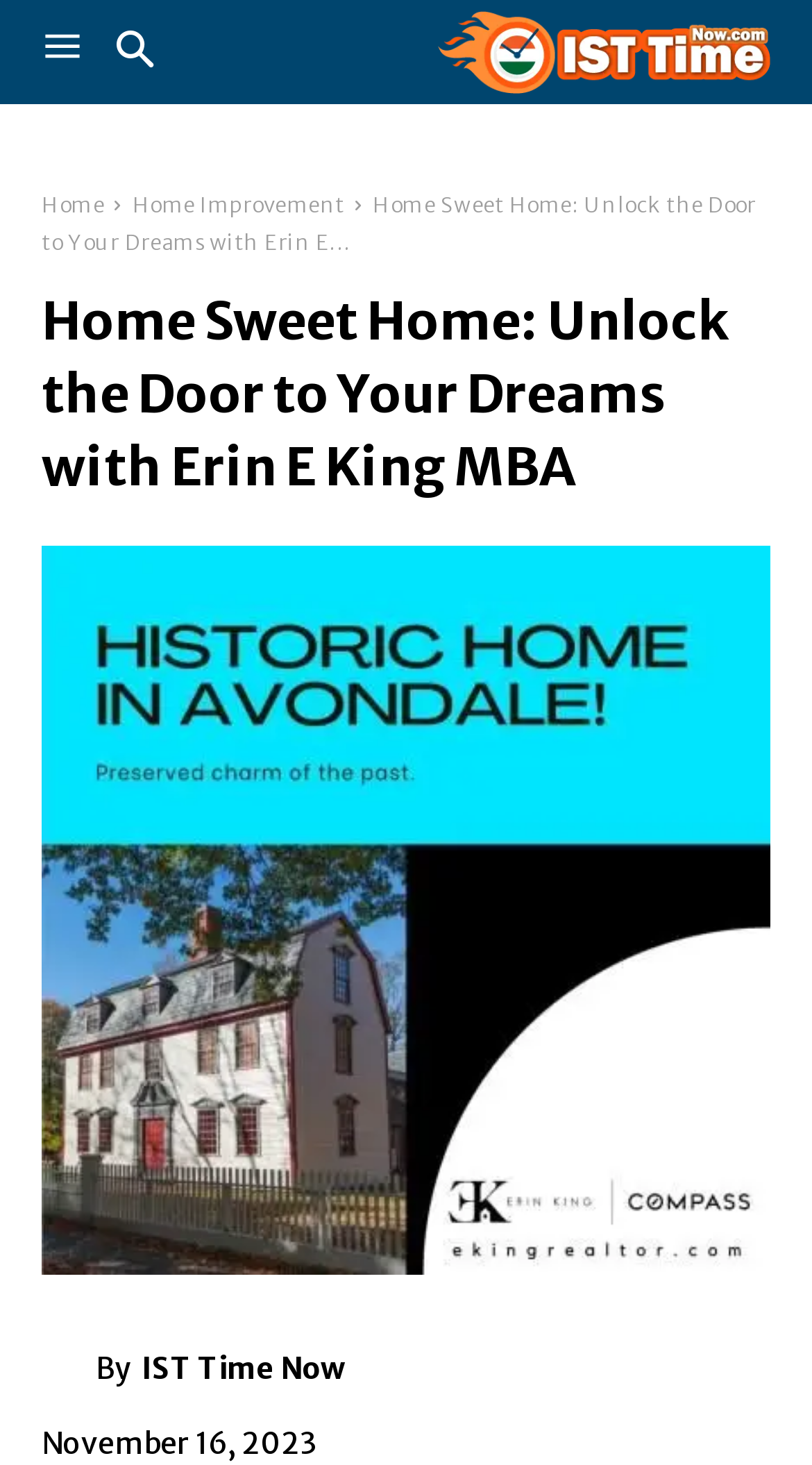Is there an image on the webpage?
Relying on the image, give a concise answer in one word or a brief phrase.

Yes